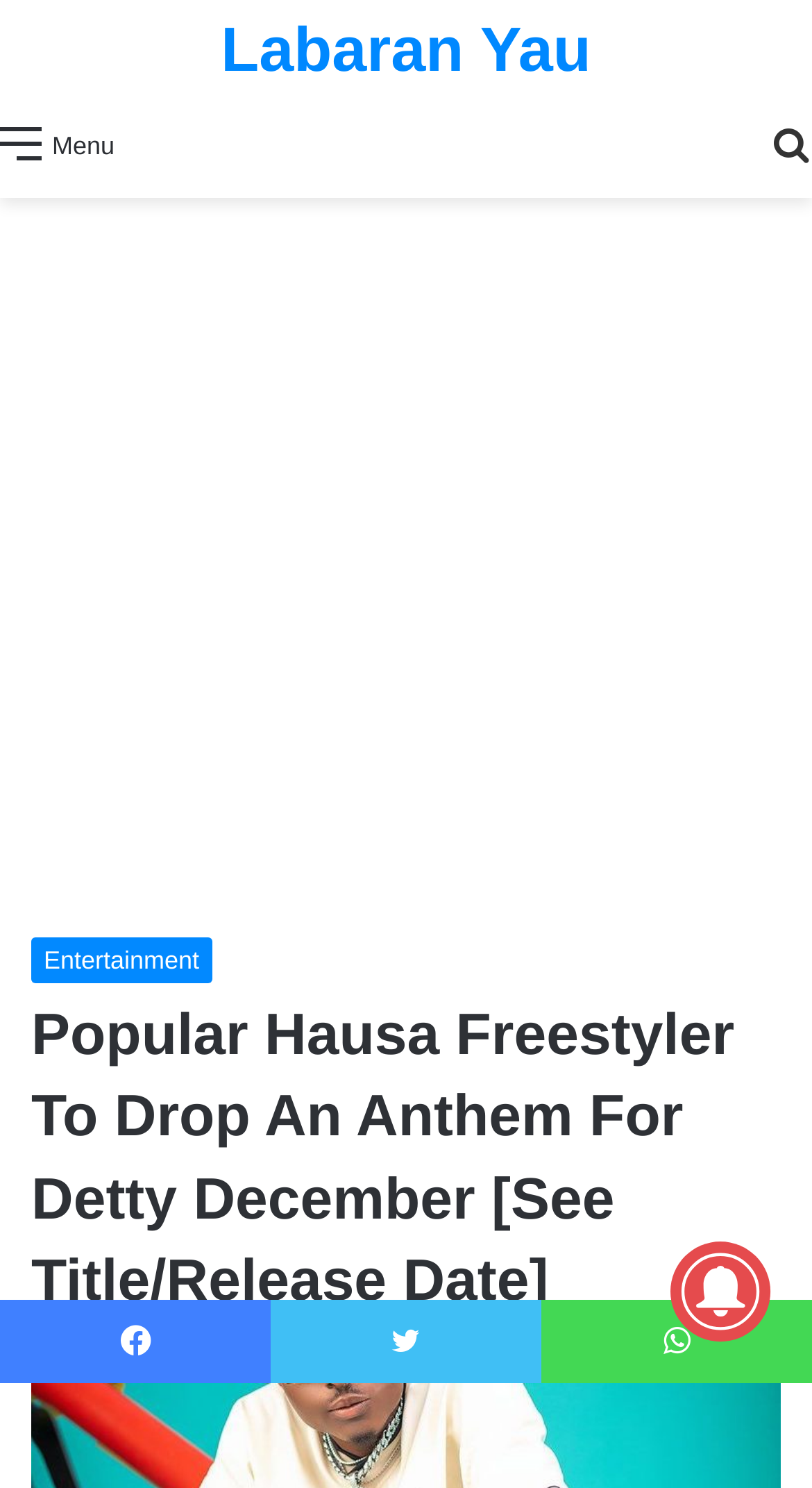Give a detailed account of the webpage.

The webpage appears to be an article or news page, with a focus on entertainment news. At the top left corner, there is a link to a menu, and next to it, a link to "Labaran Yau", which seems to be the website's name or a section title. On the top right corner, there is a search bar with a link to "Search for".

Below the top navigation, there is a large advertisement iframe that spans the entire width of the page. Underneath the advertisement, there is a link to the "Entertainment" section, which is positioned near the left edge of the page.

The main content of the page is a news article with a heading that reads "Popular Hausa Freestyler To Drop An Anthem For Detty December [See Title/Release Date]". This heading is centered on the page and takes up a significant amount of vertical space.

At the bottom of the page, there are three social media links: Facebook, Twitter, and WhatsApp, which are positioned in a row near the bottom edge of the page. To the right of these links, there is a small image, which may be a logo or an icon.

Overall, the webpage has a simple layout with a clear focus on the main news article, accompanied by some navigation links and social media buttons.